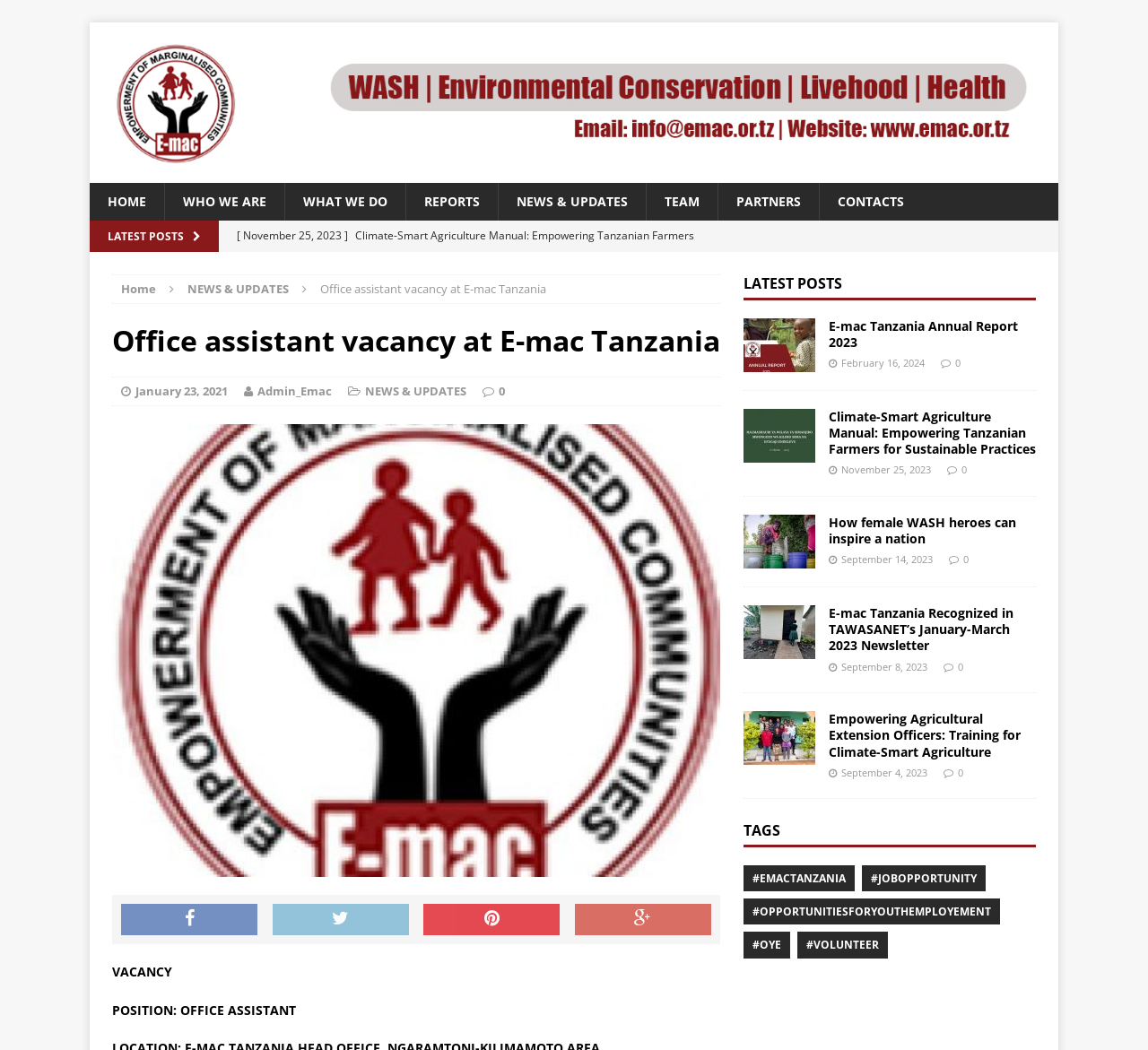Please indicate the bounding box coordinates for the clickable area to complete the following task: "View the 'LATEST POSTS'". The coordinates should be specified as four float numbers between 0 and 1, i.e., [left, top, right, bottom].

[0.094, 0.218, 0.16, 0.232]